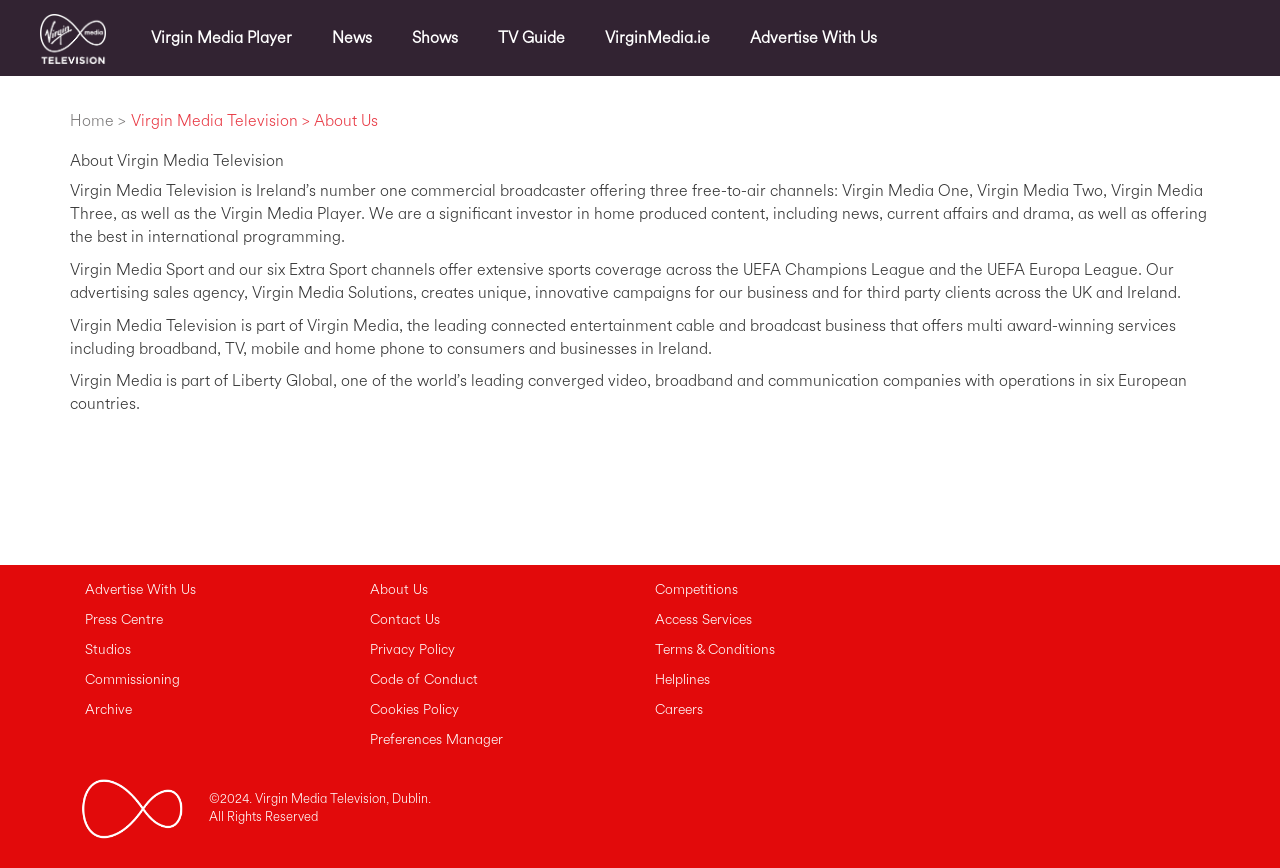Please identify the bounding box coordinates of where to click in order to follow the instruction: "Check Press Centre".

[0.066, 0.702, 0.159, 0.737]